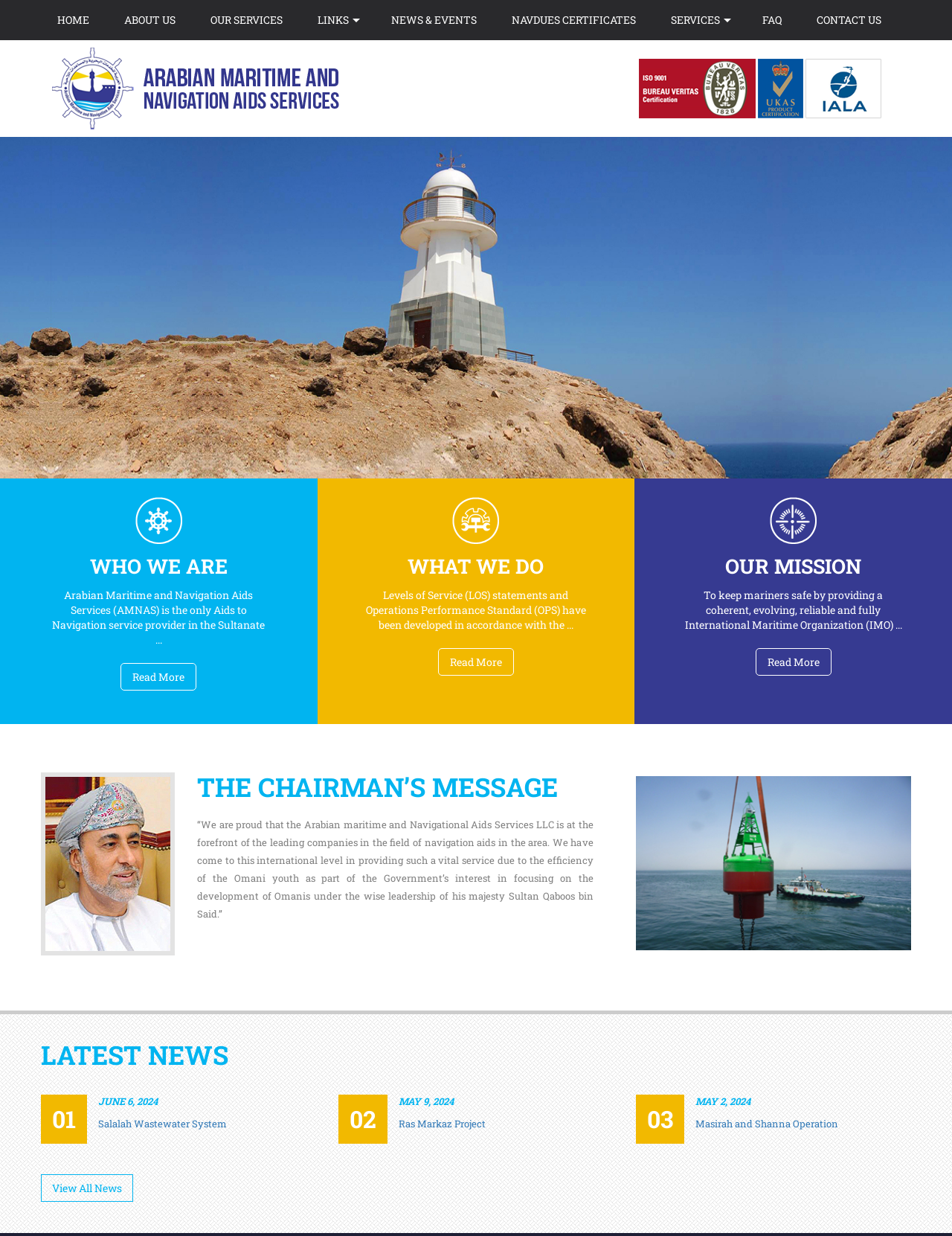How many 'Read More' links are there on the webpage?
Answer with a single word or phrase, using the screenshot for reference.

3